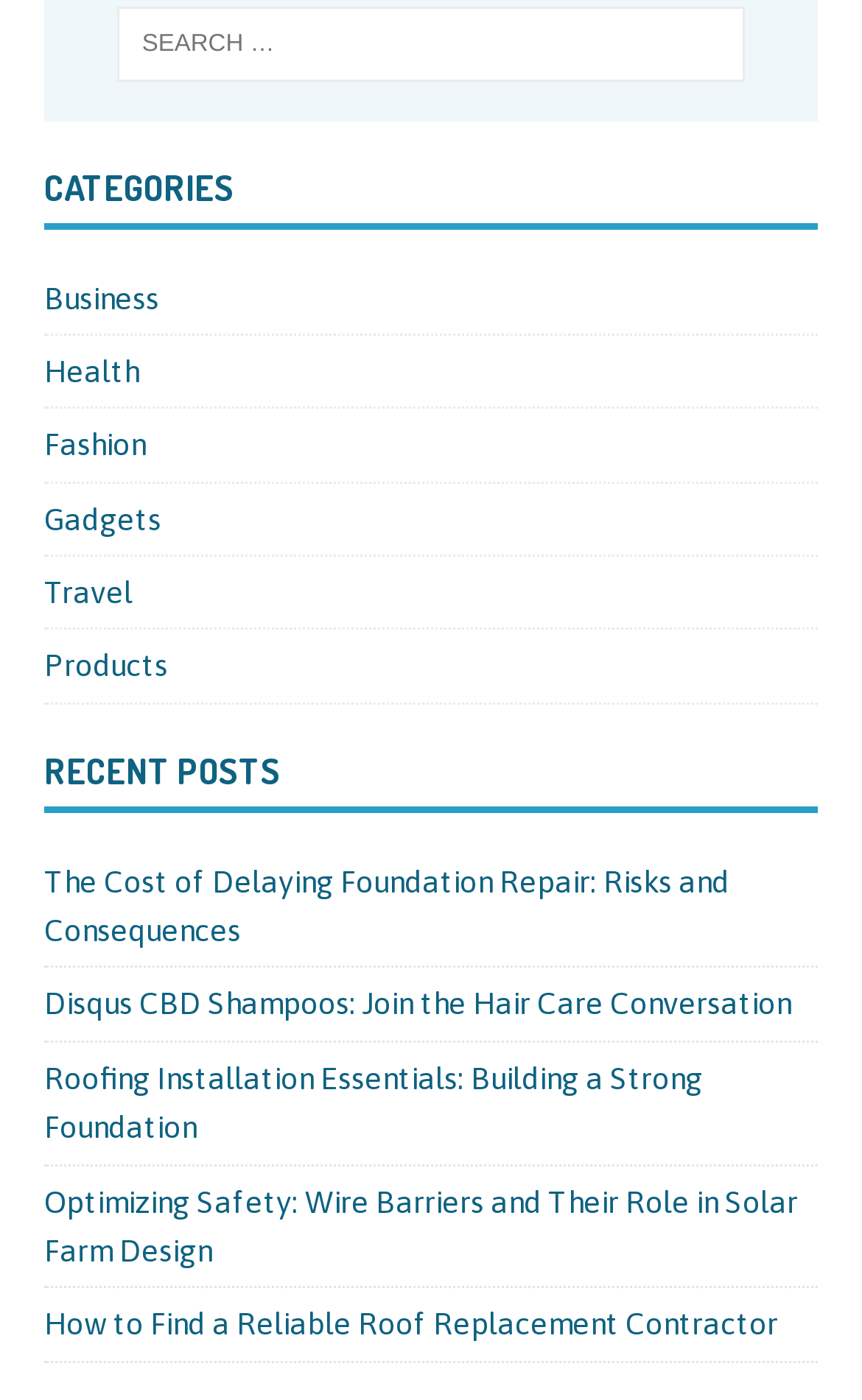Please identify the bounding box coordinates of the clickable element to fulfill the following instruction: "Read the article about foundation repair". The coordinates should be four float numbers between 0 and 1, i.e., [left, top, right, bottom].

[0.051, 0.617, 0.846, 0.677]